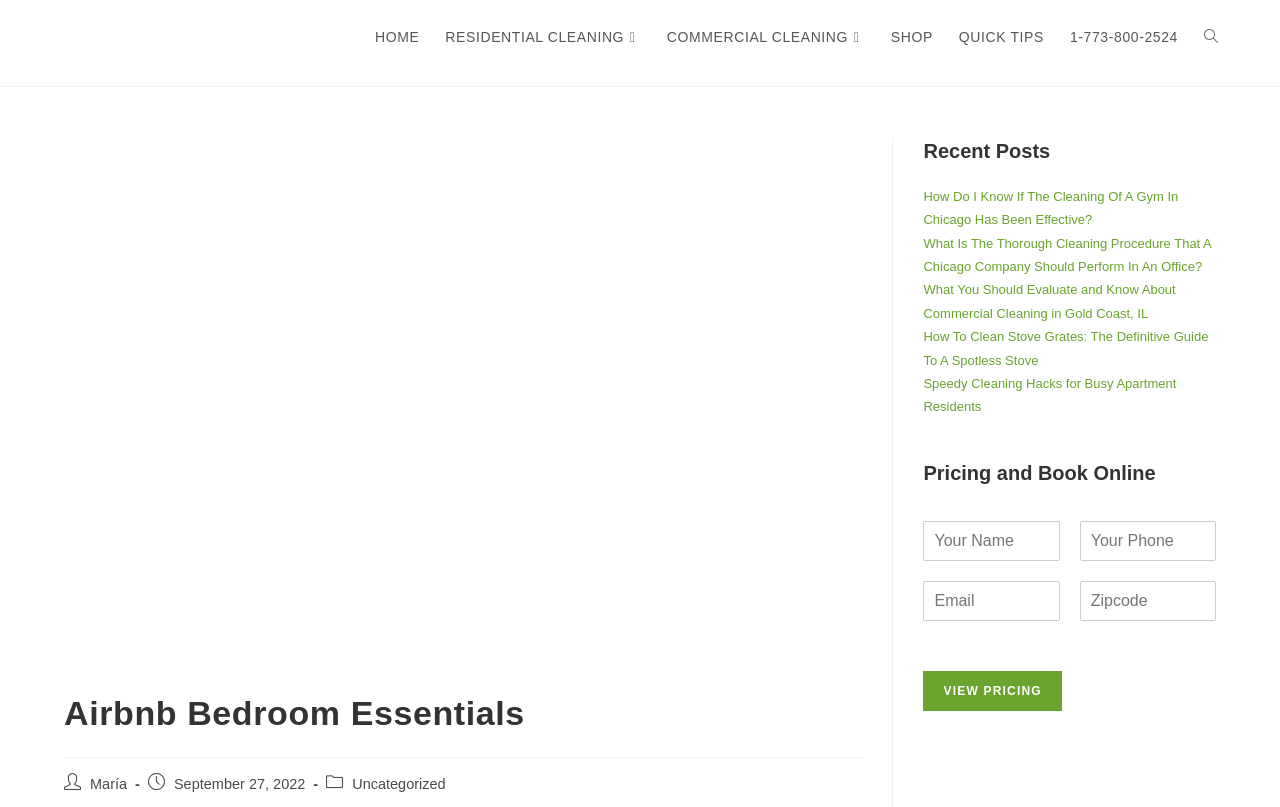Identify the bounding box coordinates for the UI element that matches this description: "Shop".

[0.686, 0.0, 0.739, 0.092]